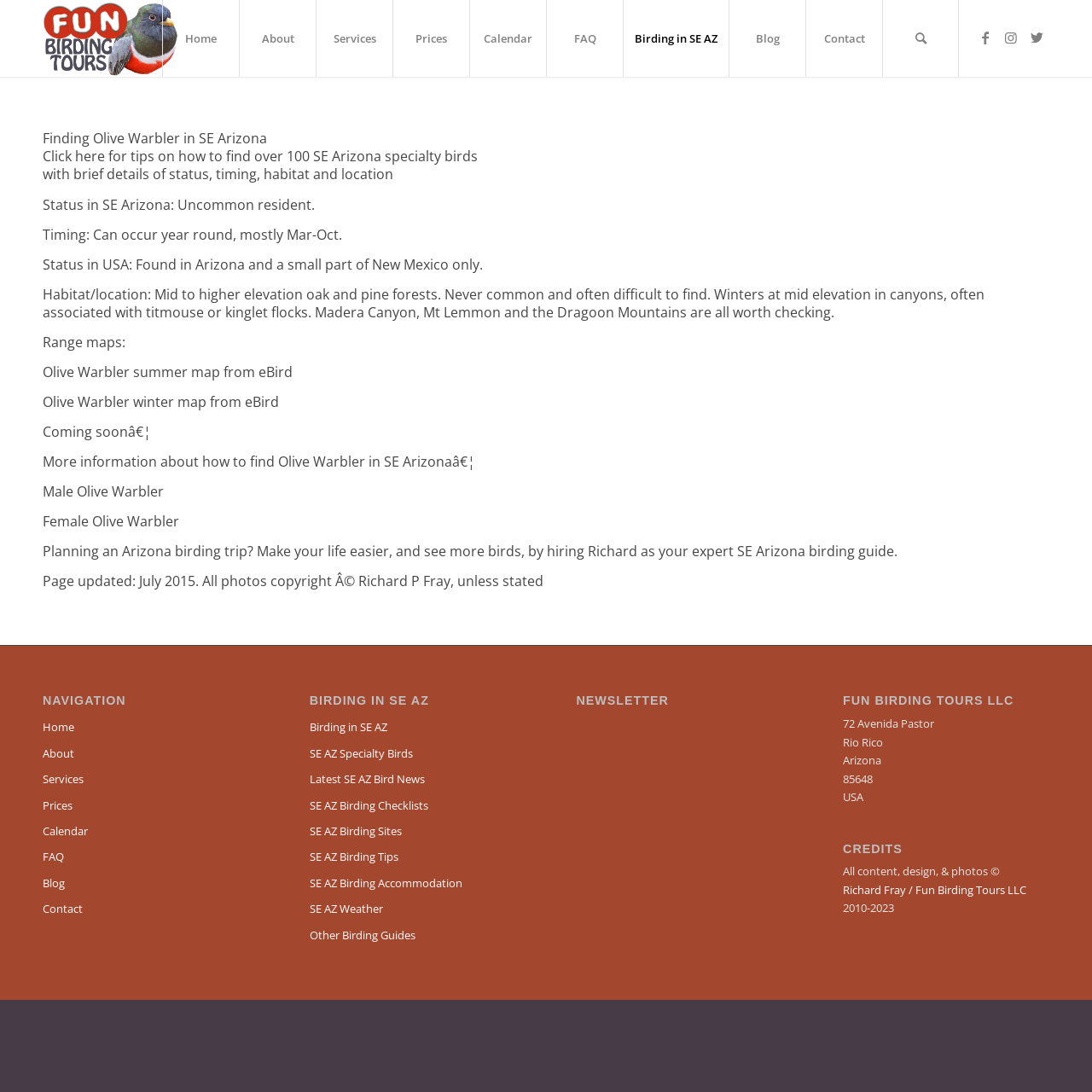Generate a comprehensive caption for the webpage you are viewing.

This webpage is about the Olive Warbler, a bird species, and is part of a birding tour guide website by Richard Fray. At the top of the page, there is a menu bar with links to various sections of the website, including Home, About, Services, Prices, Calendar, FAQ, Birding in SE AZ, Blog, and Contact. Below the menu bar, there are social media links to Facebook, Instagram, and Twitter.

The main content of the page is divided into several sections. The first section provides information about finding Olive Warblers in SE Arizona, including tips on how to find over 100 SE Arizona specialty birds. This section also includes brief details about the bird's status, timing, habitat, and location.

The next section displays range maps for the Olive Warbler, including summer and winter maps from eBird. Below the maps, there are images of male and female Olive Warblers.

The page also includes a section promoting Richard Fray's birding guide services, encouraging visitors to hire him as their expert SE Arizona birding guide. Additionally, there is a section with links to other birding-related resources, including a newsletter and other birding guides.

At the bottom of the page, there are three columns of links. The left column has links to navigation pages, including Home, About, and Services. The middle column has links to birding-related pages, including Birding in SE AZ, SE AZ Specialty Birds, and SE AZ Birding Checklists. The right column has links to contact information, including an address, phone number, and email.

Finally, there is a footer section with credits and copyright information, stating that all content, design, and photos are copyrighted by Richard Fray/Fun Birding Tours LLC.